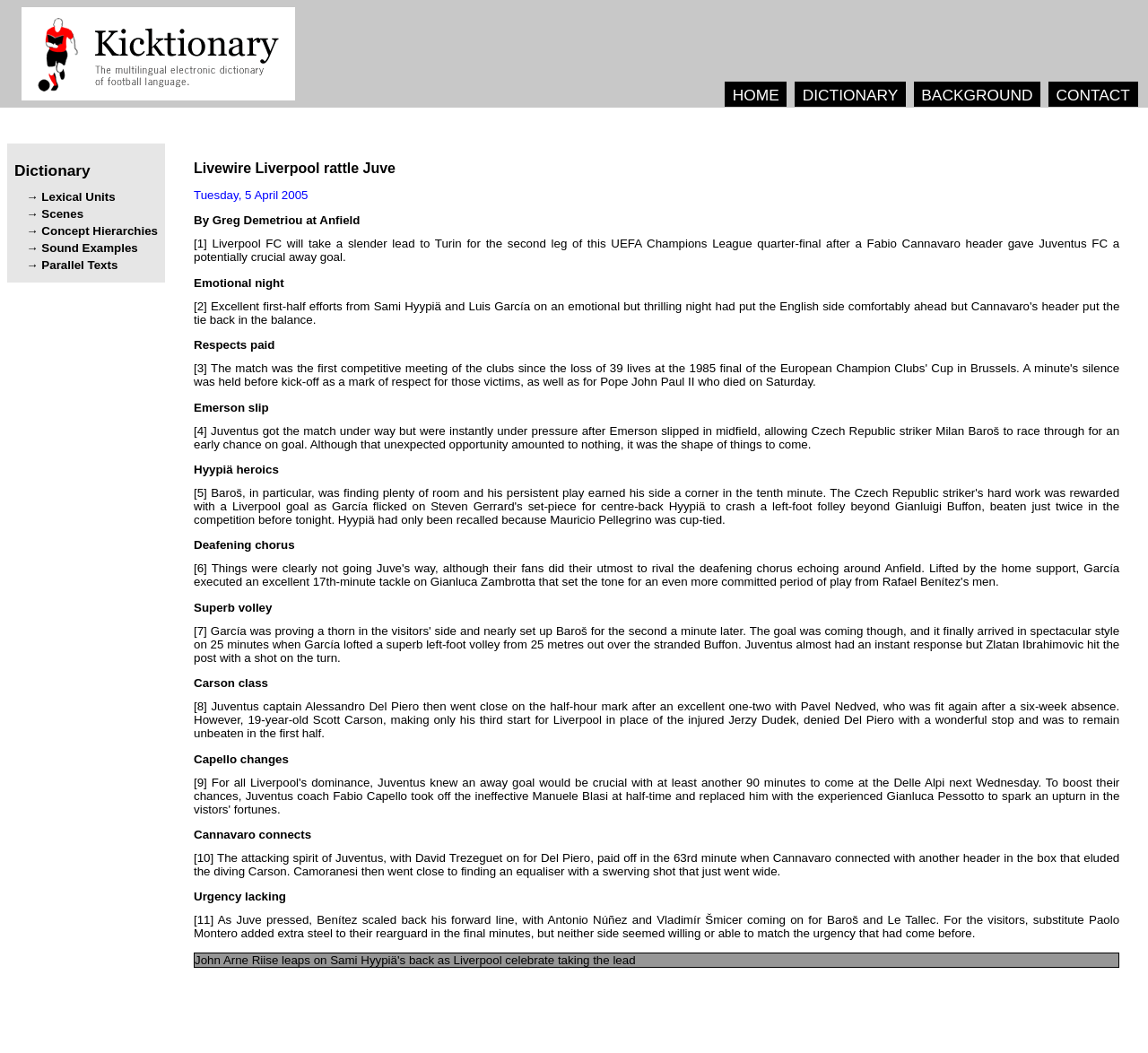What is the name of the football team that will take a slender lead to Turin?
Please answer using one word or phrase, based on the screenshot.

Liverpool FC